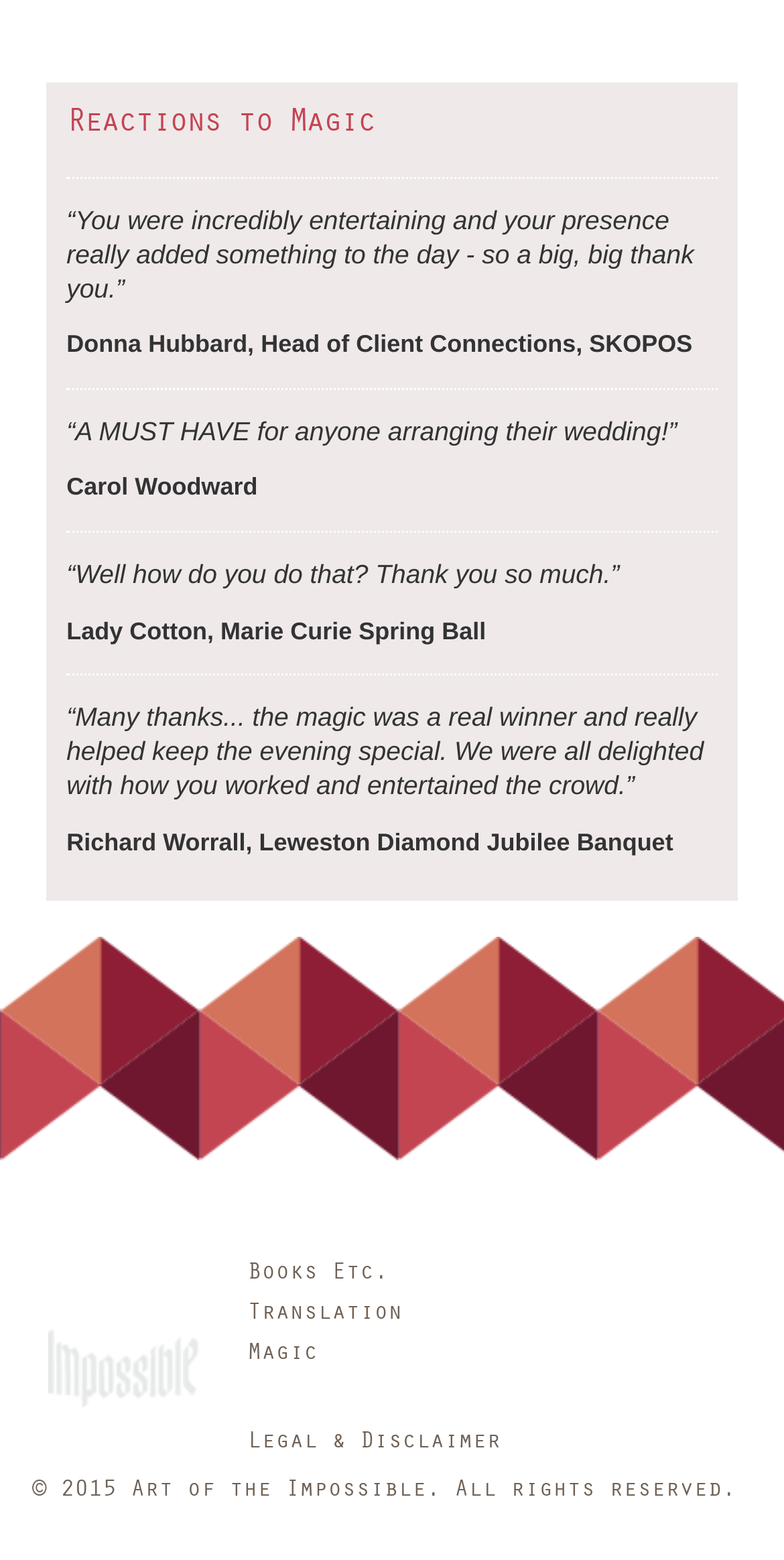Provide your answer in a single word or phrase: 
What is the name of the book mentioned on the webpage?

Art of the Impossible